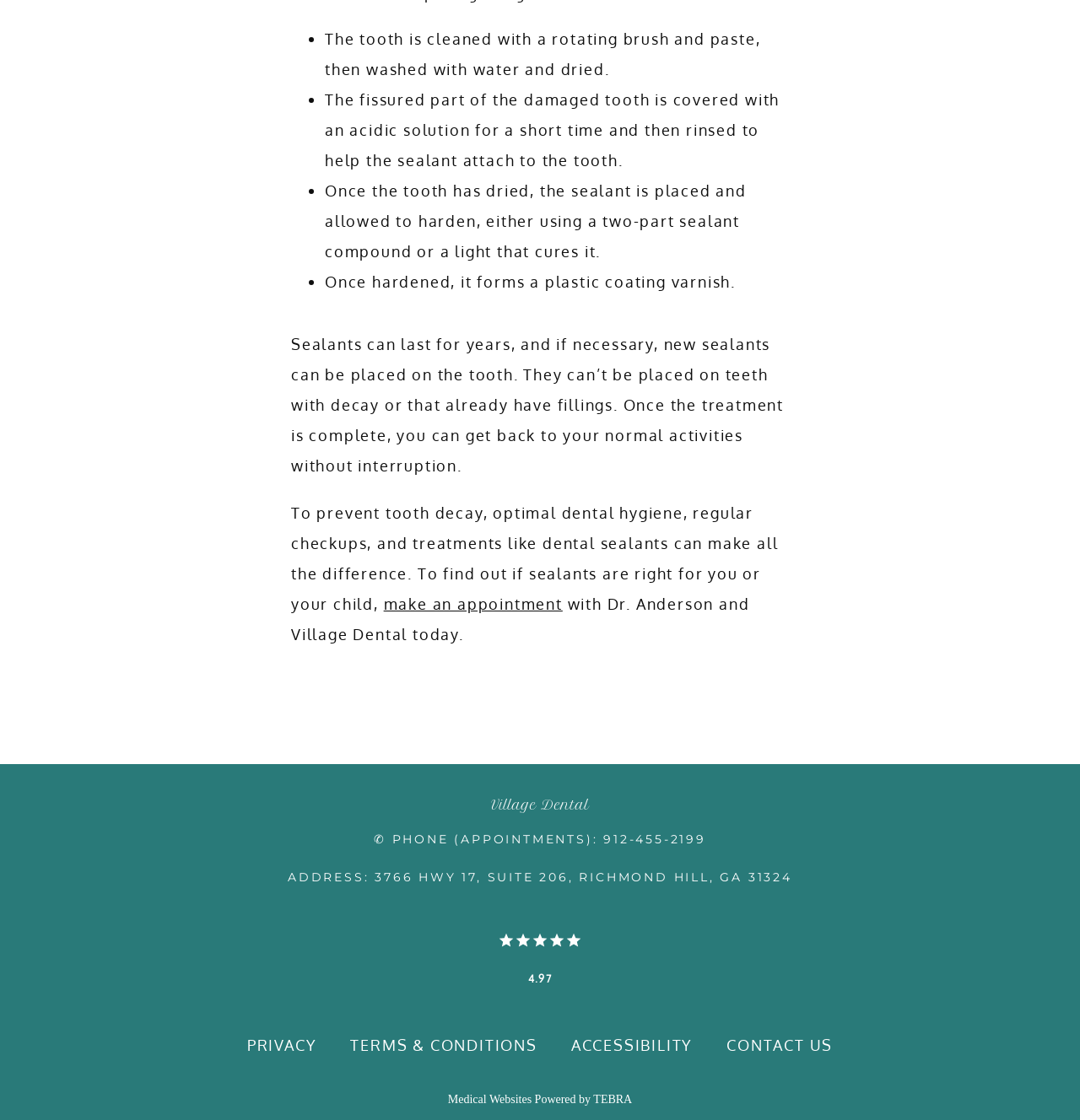Carefully observe the image and respond to the question with a detailed answer:
What is the purpose of dental sealants?

Based on the webpage, dental sealants are used to prevent tooth decay. The text explains the process of applying sealants to the tooth, and how they can last for years. It also mentions that sealants can't be placed on teeth with decay or fillings, implying that their purpose is to prevent decay.